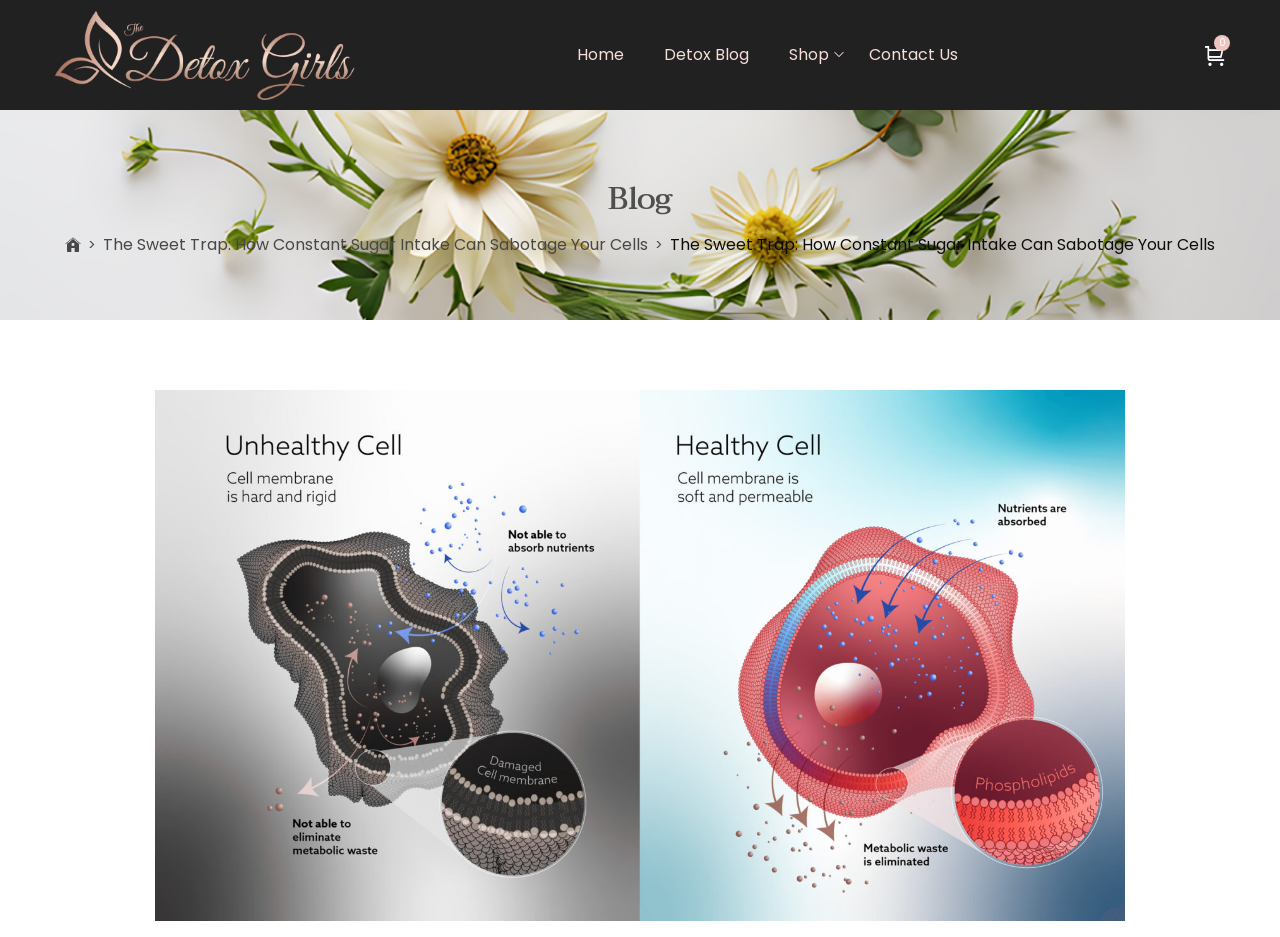Specify the bounding box coordinates (top-left x, top-left y, bottom-right x, bottom-right y) of the UI element in the screenshot that matches this description: alt="The Detox Girls New Official"

[0.043, 0.011, 0.277, 0.106]